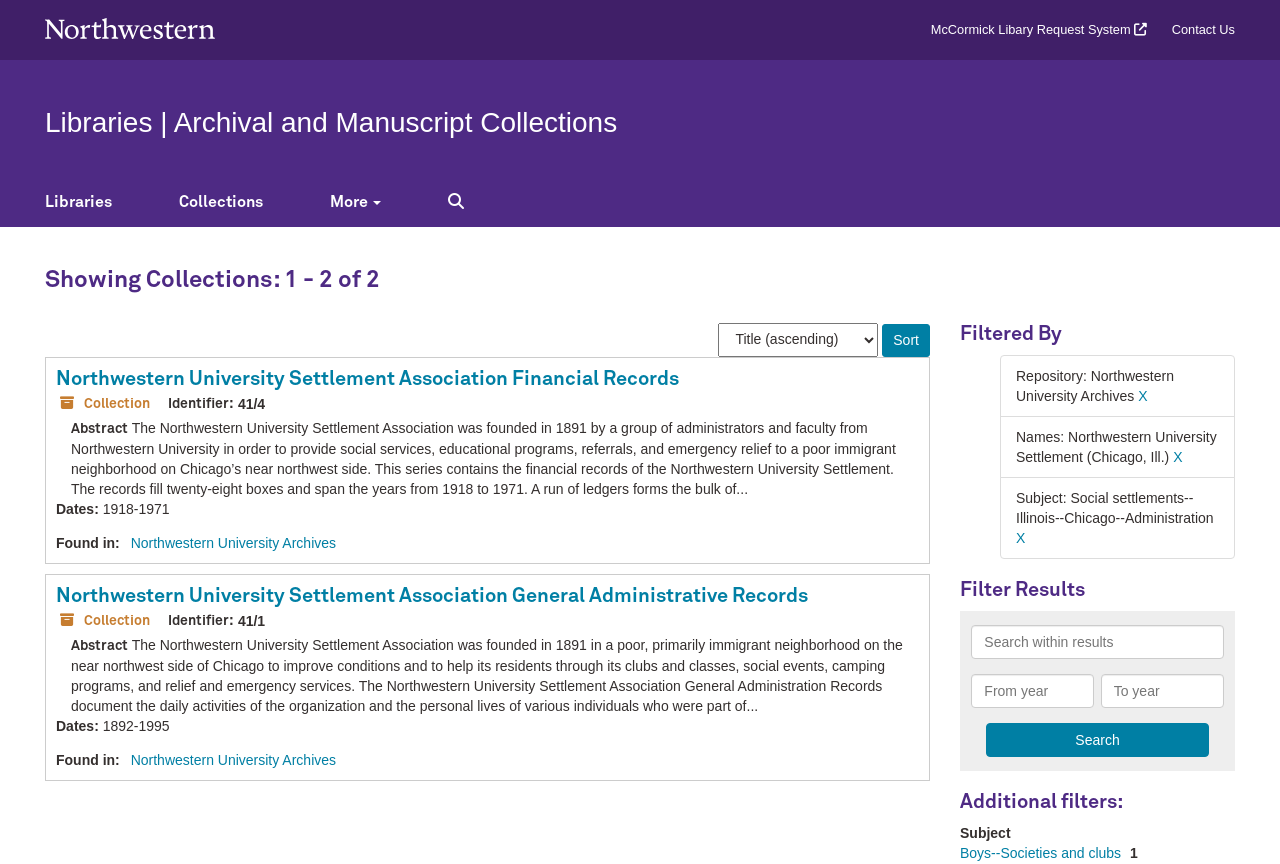What is the name of the university associated with the settlement?
Your answer should be a single word or phrase derived from the screenshot.

Northwestern University